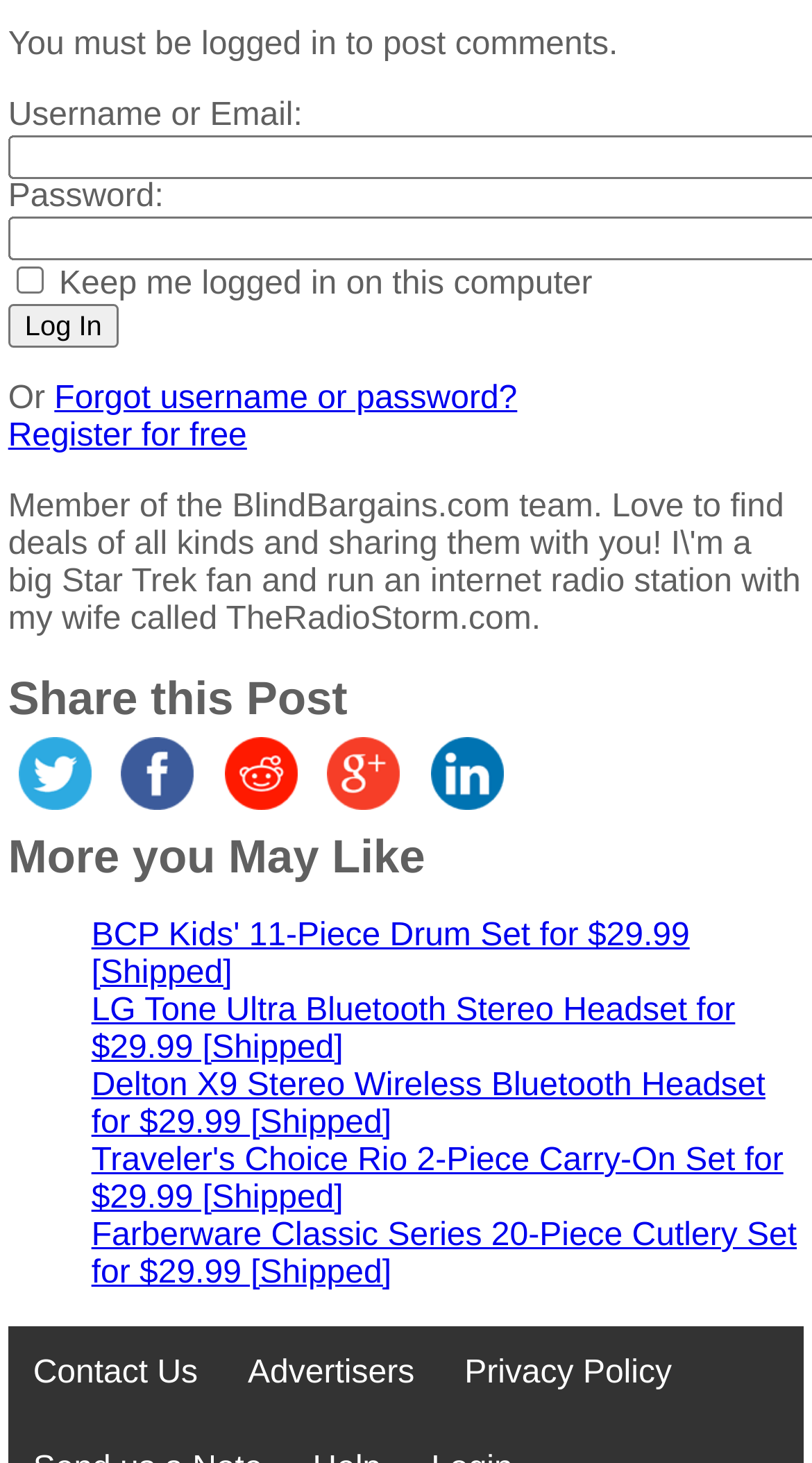What are the three links at the bottom of the page?
Look at the image and respond with a one-word or short phrase answer.

Contact Us, Advertisers, Privacy Policy